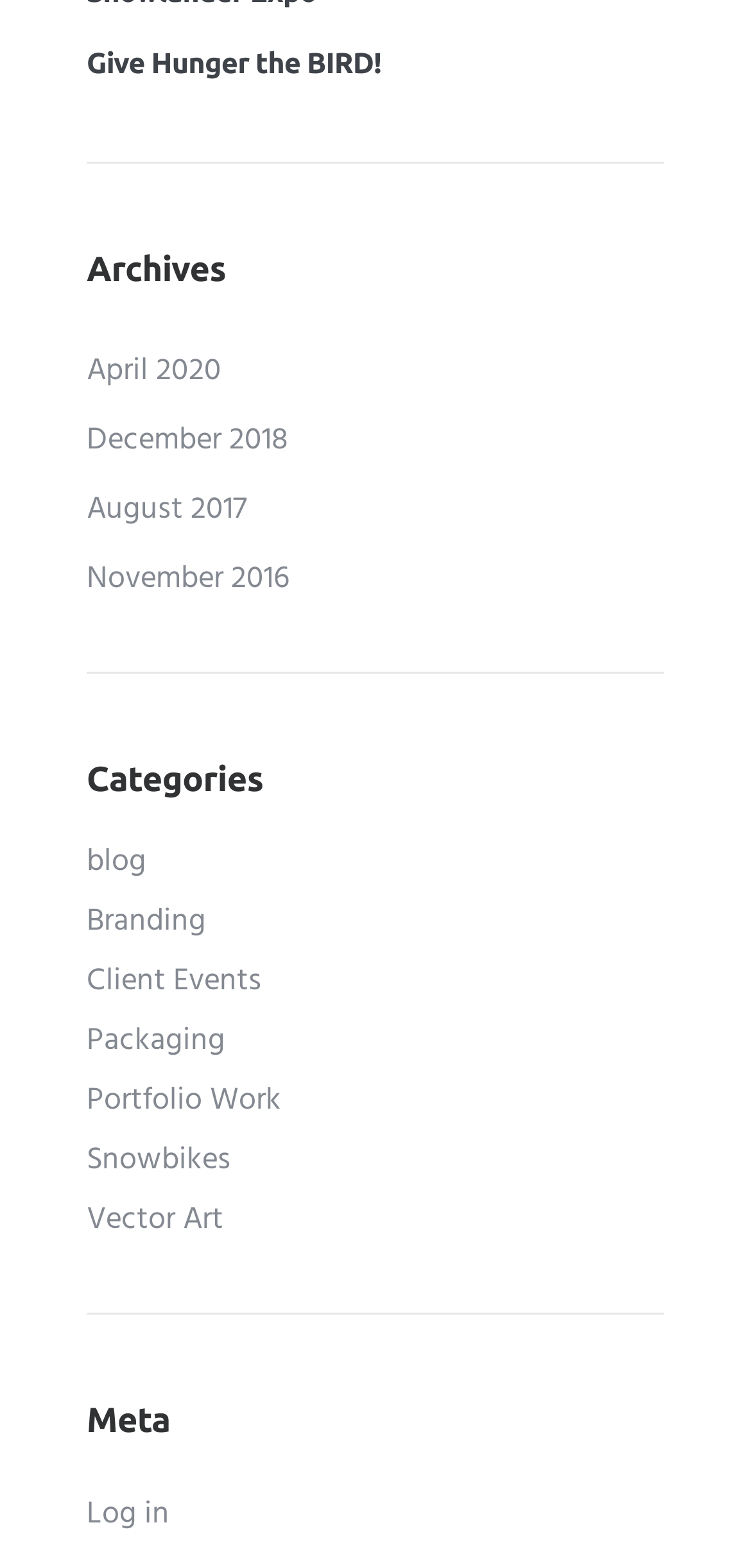Provide the bounding box coordinates, formatted as (top-left x, top-left y, bottom-right x, bottom-right y), with all values being floating point numbers between 0 and 1. Identify the bounding box of the UI element that matches the description: parent_node: Skip to content

None